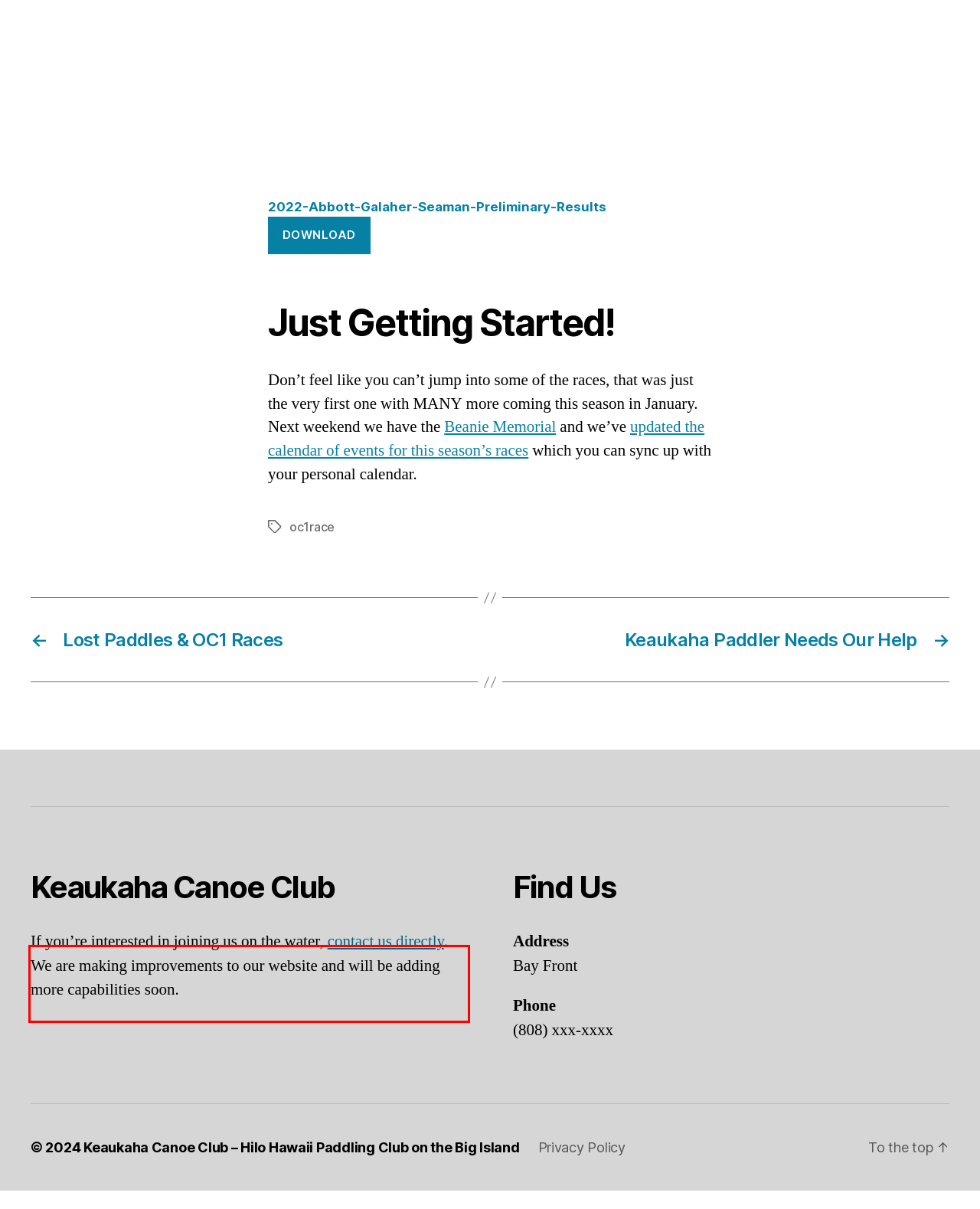Extract and provide the text found inside the red rectangle in the screenshot of the webpage.

If you’re interested in joining us on the water, contact us directly. We are making improvements to our website and will be adding more capabilities soon.